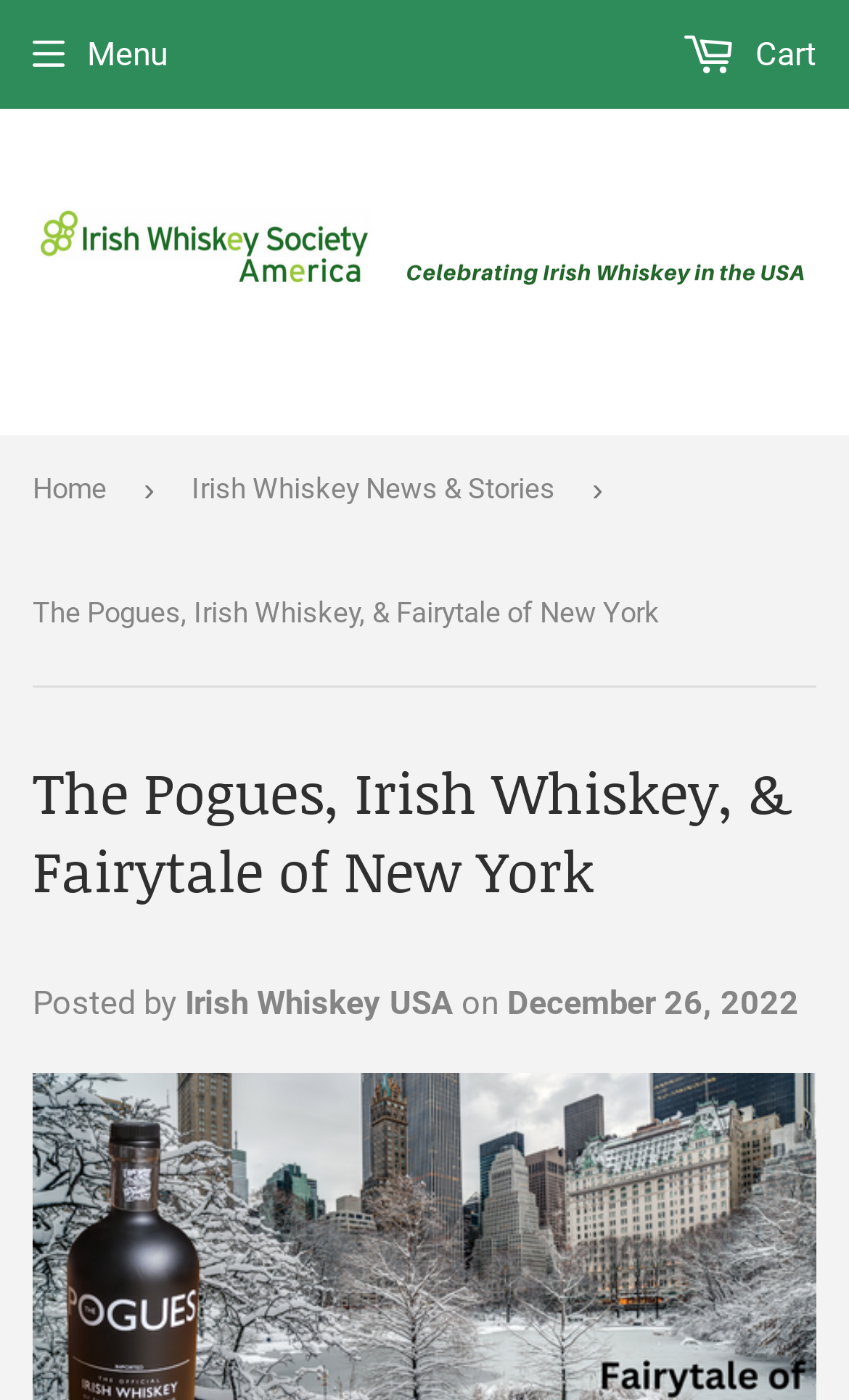Write an extensive caption that covers every aspect of the webpage.

The webpage is about the legendary Celtic punk band "The Pogues" and their connection to Irish Whiskey. At the top left of the page, there is a link to "Irish Whiskey USA" accompanied by an image with the same name. Below this, there is a menu button and a link to a cart. 

To the right of the menu button, there is a navigation section with breadcrumbs, featuring links to "Home" and "Irish Whiskey News & Stories". Below the navigation section, there is a heading that reads "The Pogues, Irish Whiskey, & Fairytale of New York". 

Underneath the heading, there are three lines of text. The first line reads "Posted by", the second line reads "Irish Whiskey USA", and the third line reads "on" followed by the date "December 26, 2022".